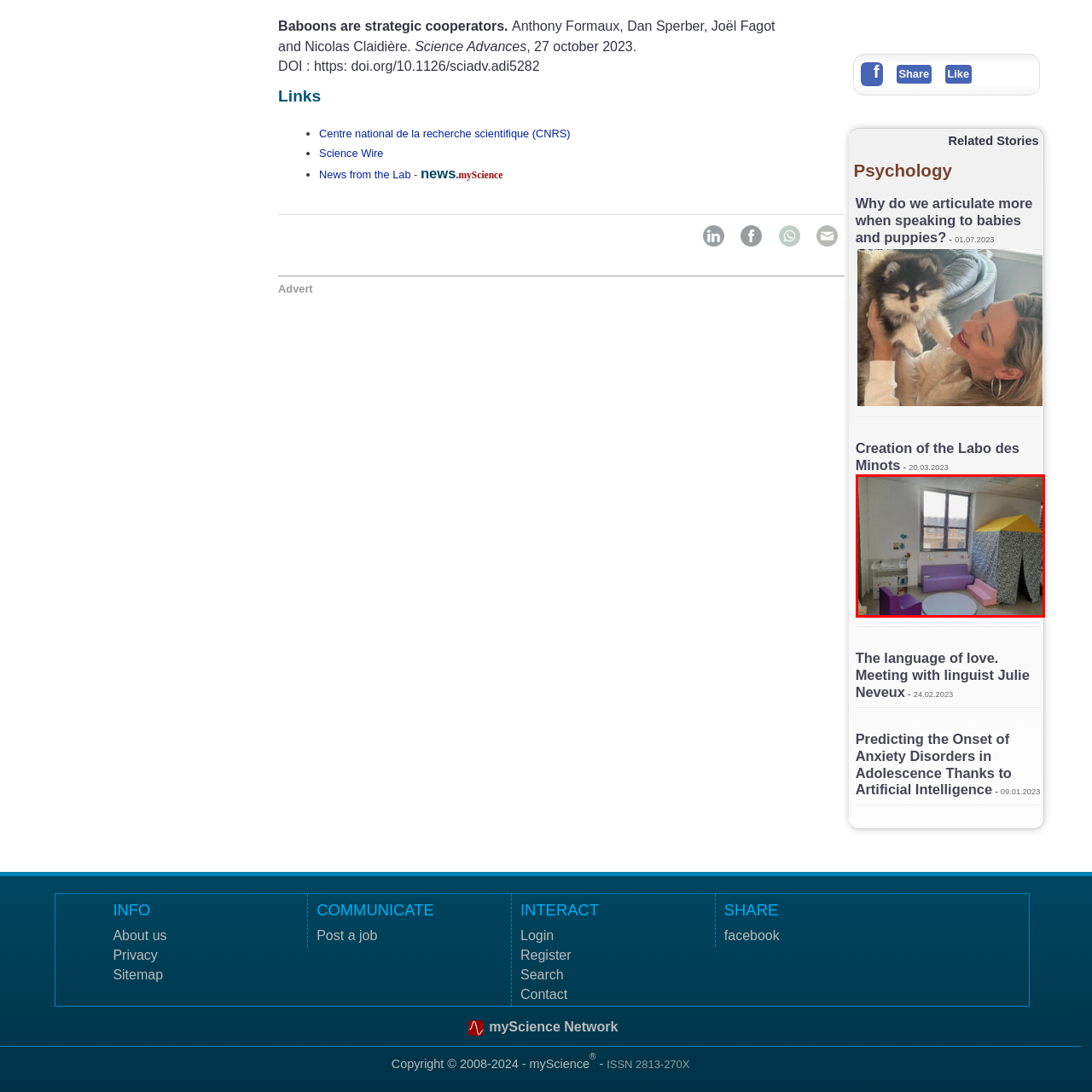What type of seating is available near the round table?
Examine the content inside the red bounding box in the image and provide a thorough answer to the question based on that visual information.

According to the caption, the seating near the round table includes a 'purple couch' and a 'light pink bench', which suggests that these are the types of seating available in that area.